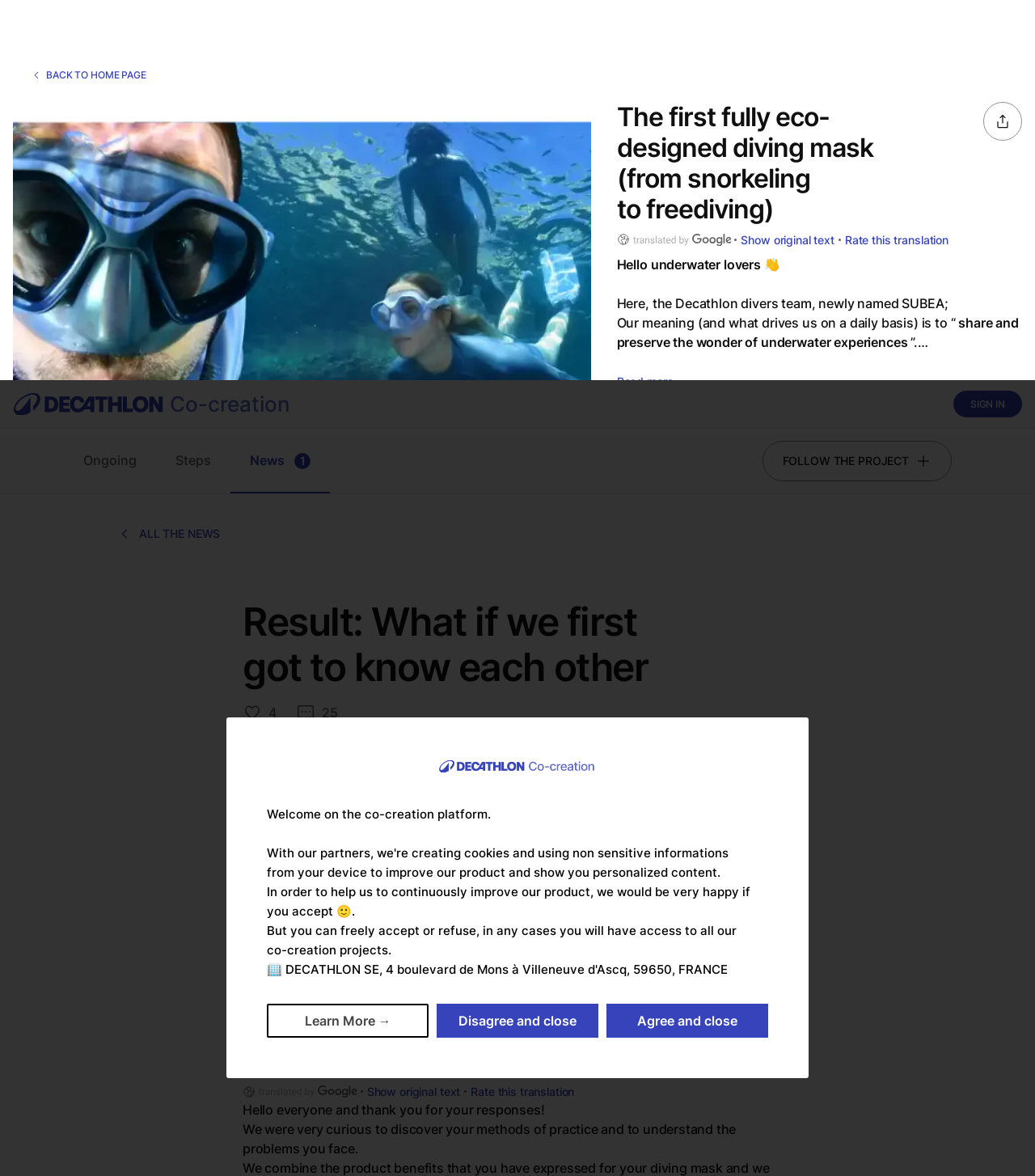Identify the bounding box for the element characterized by the following description: "News 1".

[0.223, 0.041, 0.319, 0.096]